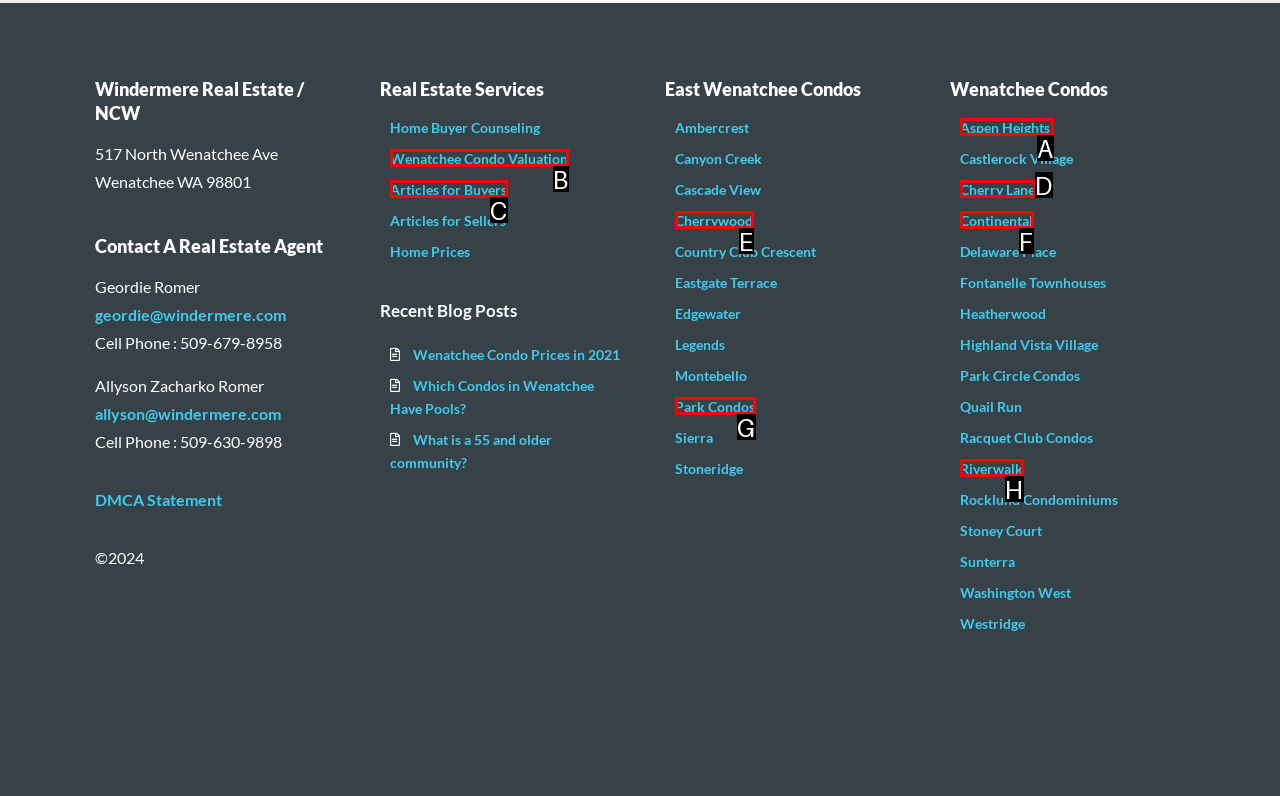Determine which HTML element corresponds to the description: Articles for Buyers. Provide the letter of the correct option.

C